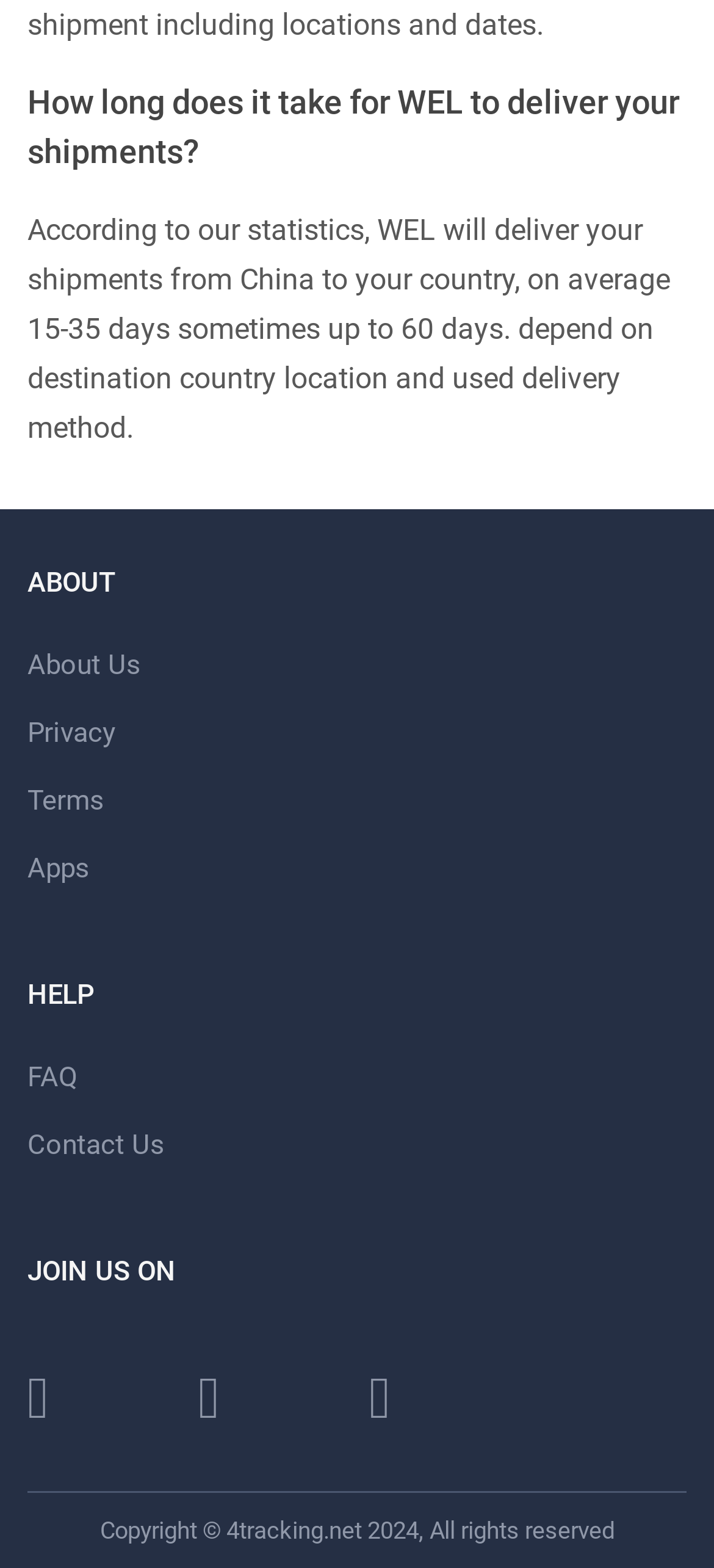Please locate the bounding box coordinates of the region I need to click to follow this instruction: "Read about the company".

[0.038, 0.402, 0.197, 0.446]